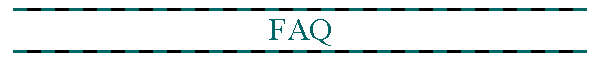What is the purpose of the 'FAQ' section?
Based on the visual content, answer with a single word or a brief phrase.

To provide answers to common inquiries